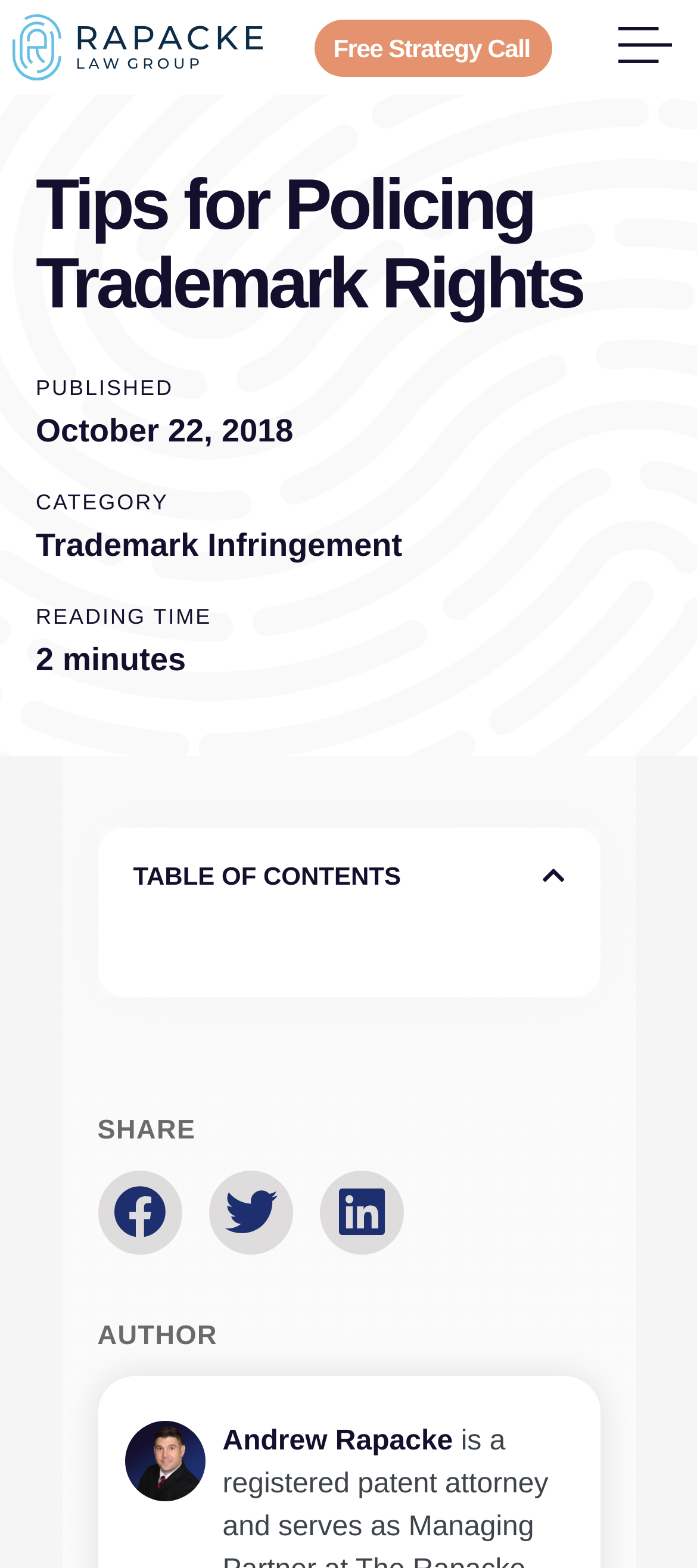Respond to the following query with just one word or a short phrase: 
How long does it take to read this article?

2 minutes